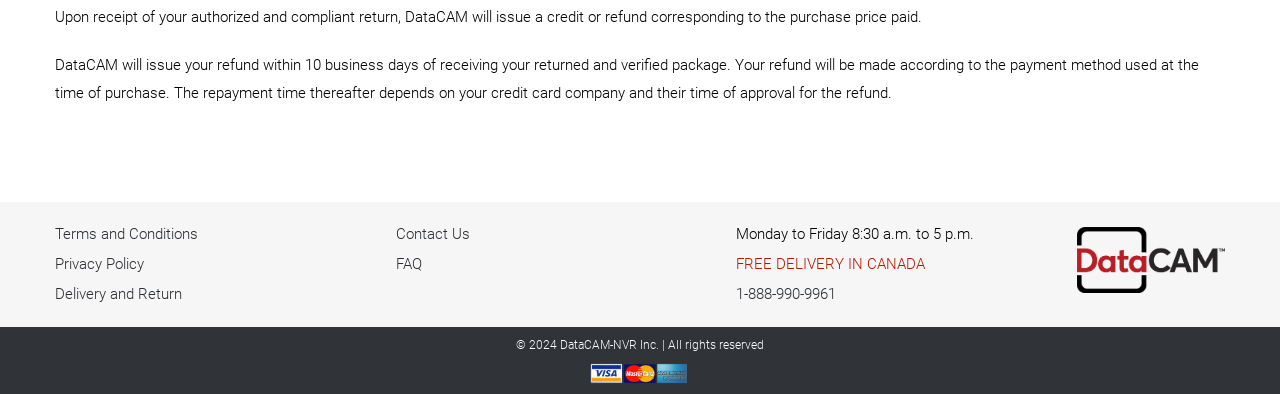What are the business hours of DataCAM?
Use the image to give a comprehensive and detailed response to the question.

The webpage mentions that the business hours of DataCAM are from Monday to Friday, 8:30 a.m. to 5 p.m.